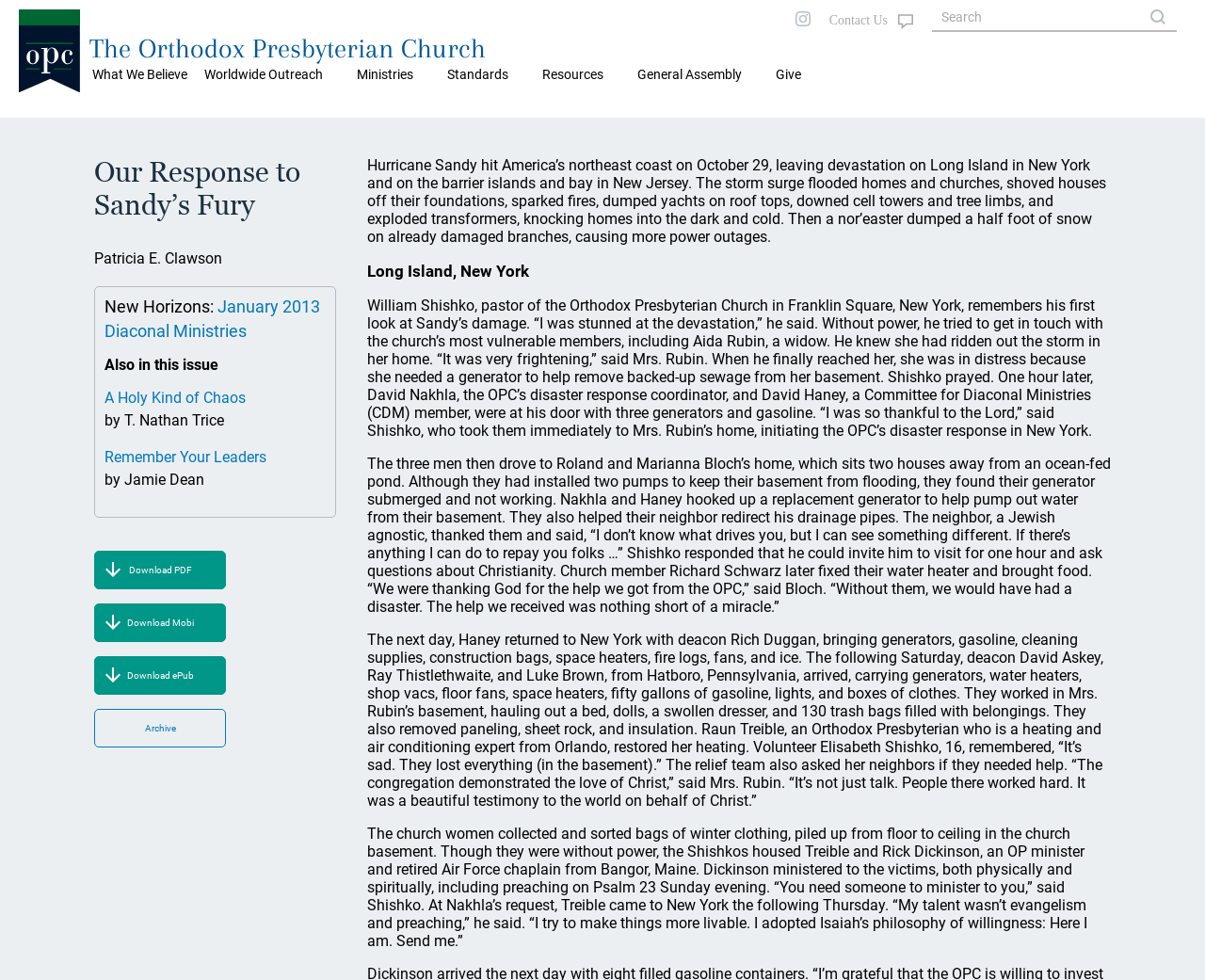Select the bounding box coordinates of the element I need to click to carry out the following instruction: "Click on 'January 2013'".

[0.18, 0.303, 0.266, 0.323]